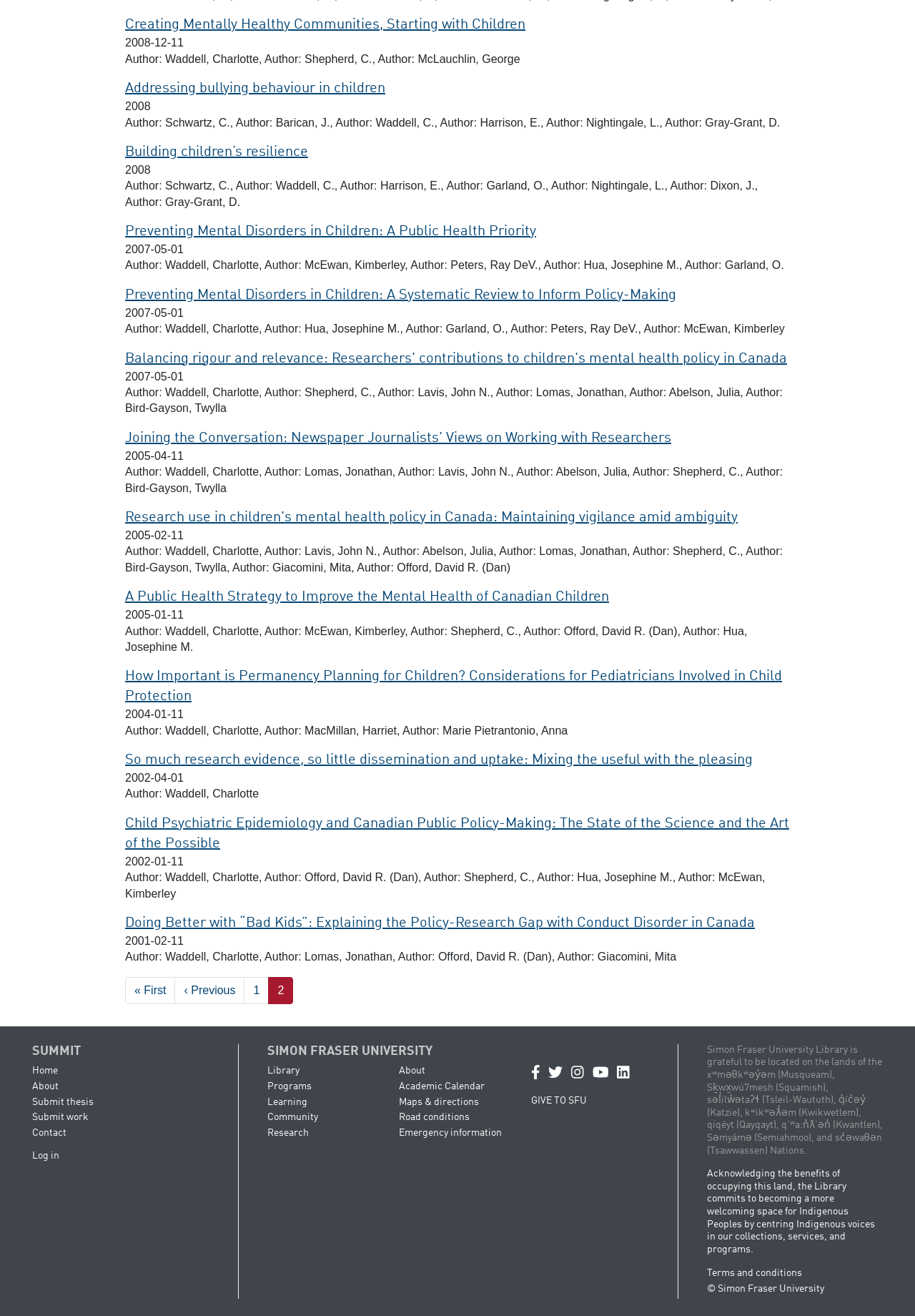Respond with a single word or phrase for the following question: 
What is the date of the publication 'Child Psychiatric Epidemiology and Canadian Public Policy-Making: The State of the Science and the Art of the Possible'?

2002-01-11